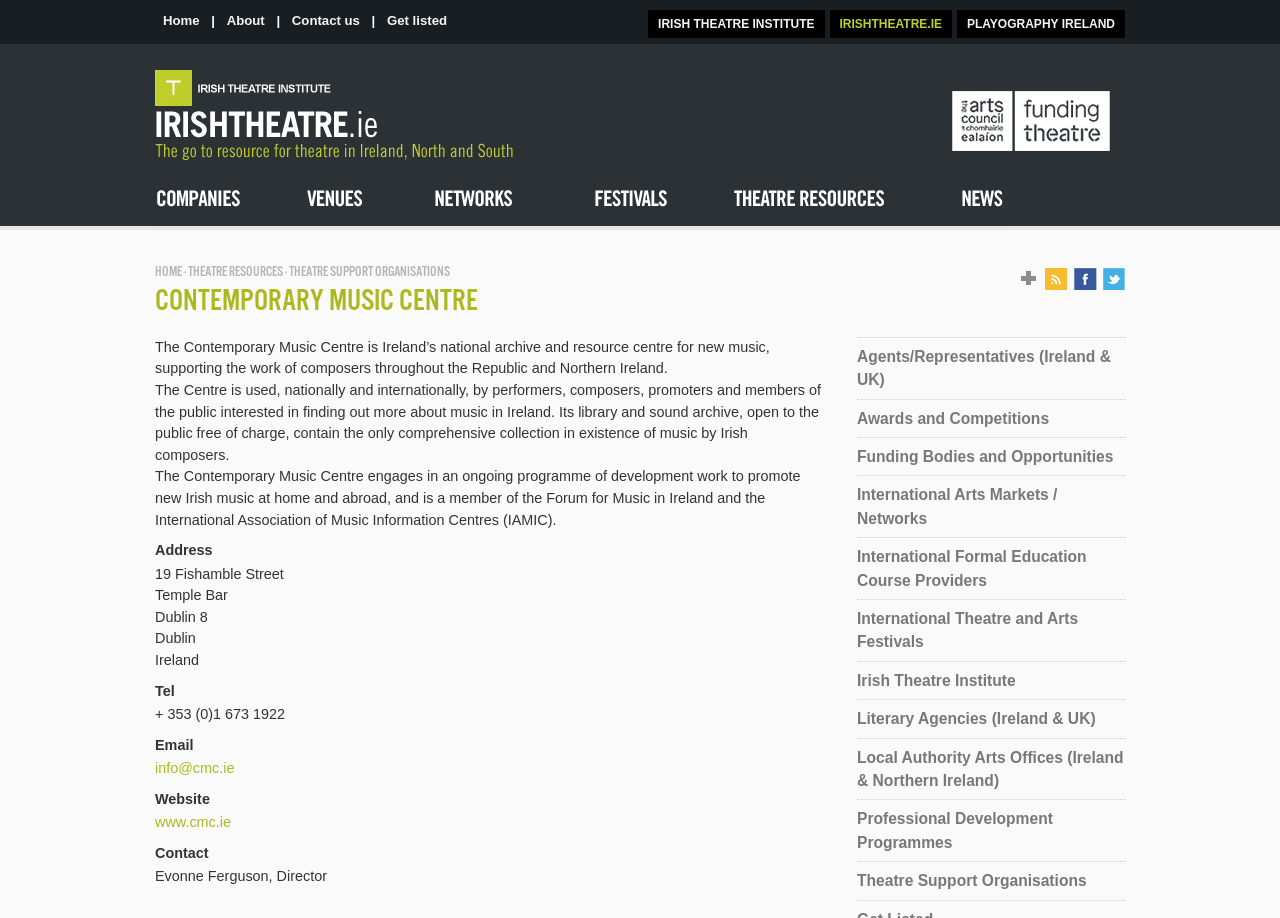Locate the bounding box coordinates of the clickable element to fulfill the following instruction: "Contact us". Provide the coordinates as four float numbers between 0 and 1 in the format [left, top, right, bottom].

[0.222, 0.014, 0.287, 0.031]